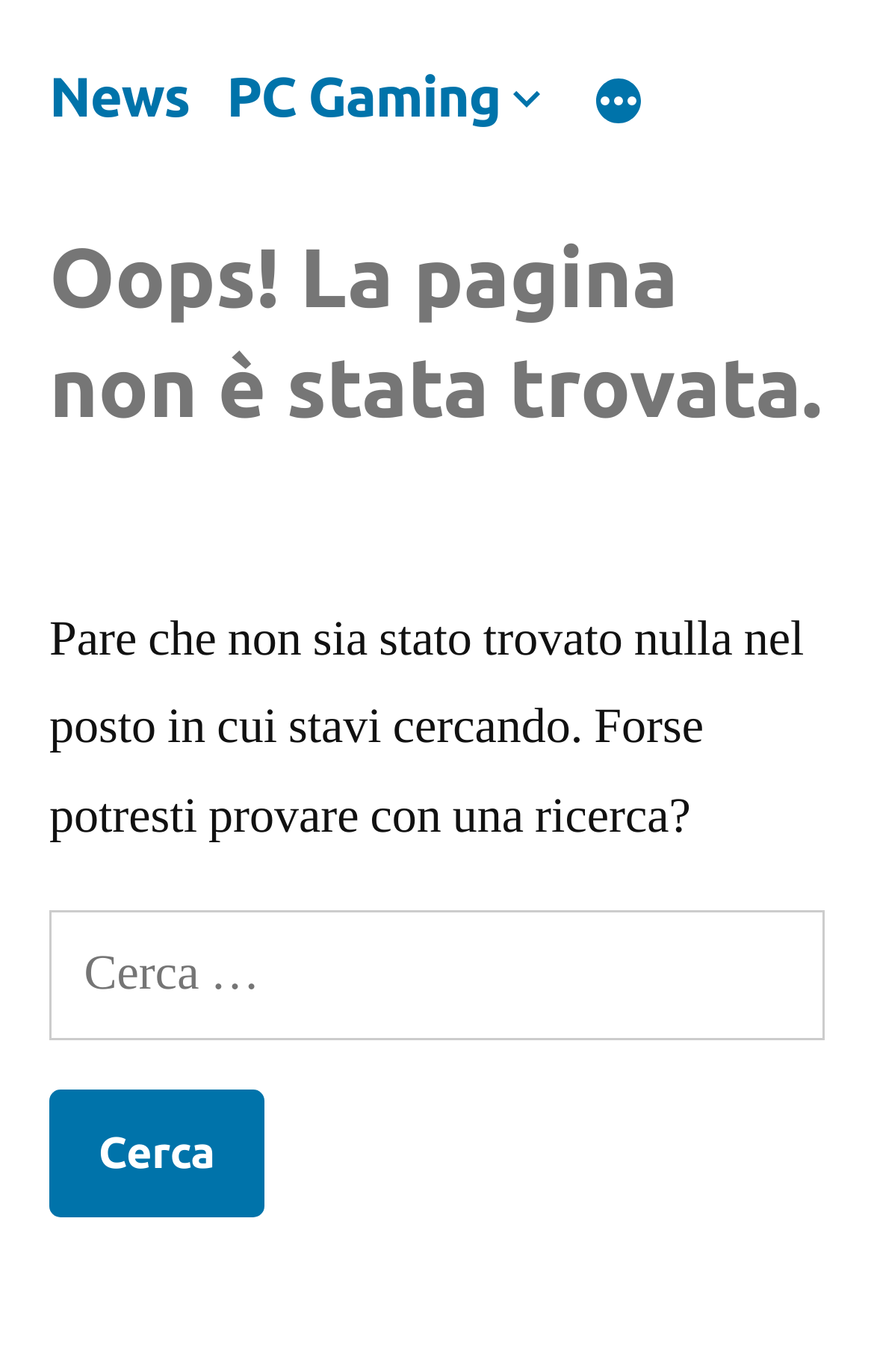What is the current page status?
Answer the question with a single word or phrase by looking at the picture.

Page not found